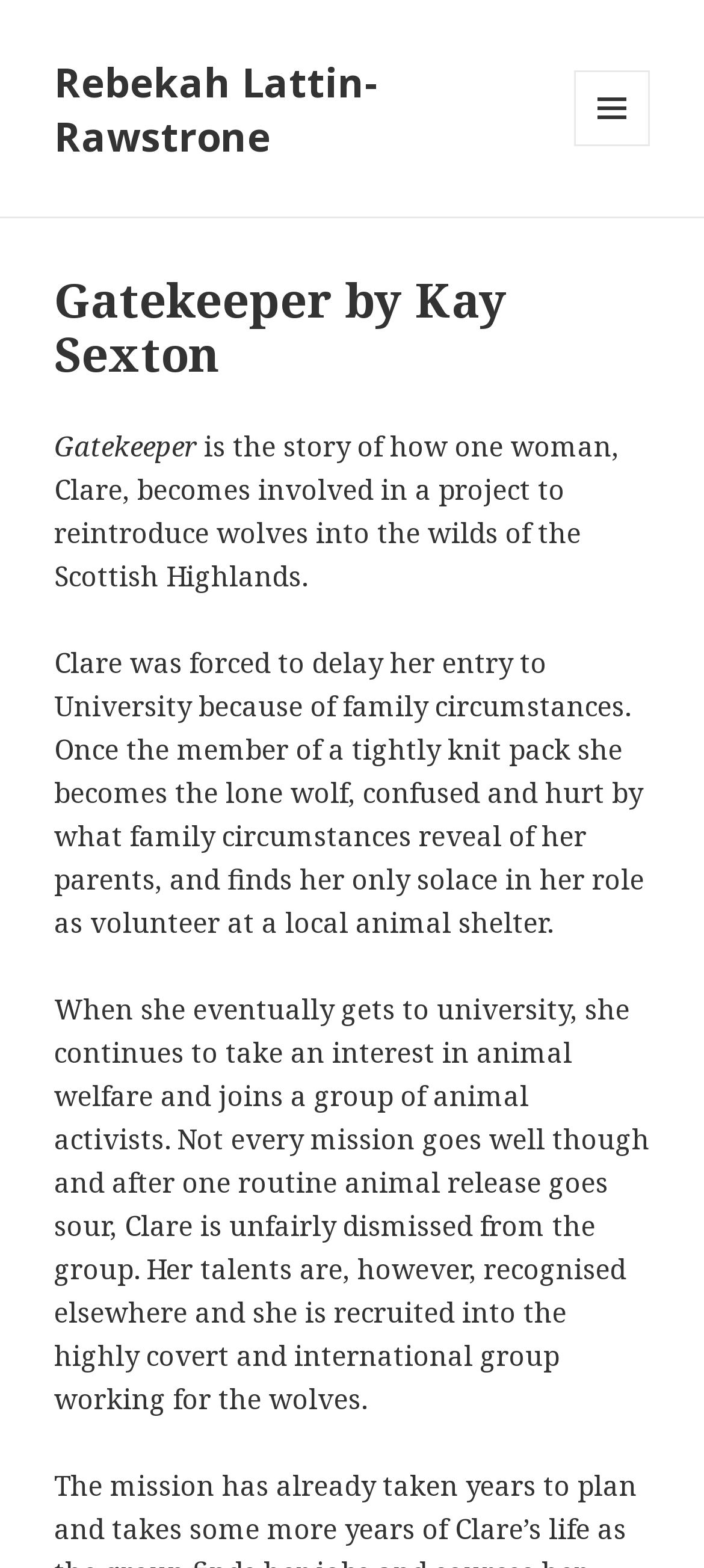Given the webpage screenshot, identify the bounding box of the UI element that matches this description: "Rebekah Lattin-Rawstrone".

[0.077, 0.035, 0.538, 0.104]